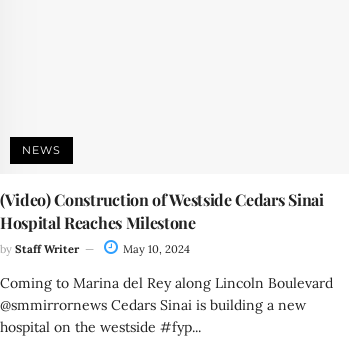Compose an extensive description of the image.

The image features a headline and article excerpt highlighting the completion of a significant milestone in the construction of the Westside Cedars Sinai Hospital. The article, penned by a Staff Writer, emphasizes the hospital's development along Lincoln Boulevard in Marina del Rey, California. The headline reads "(Video) Construction of Westside Cedars Sinai Hospital Reaches Milestone," while the accompanying text invites readers to learn more about this landmark project, indicating its relevance with hashtags like #fyp. The date of publication is May 10, 2024, under the section titled "NEWS," reflecting current developments in the community's healthcare infrastructure.